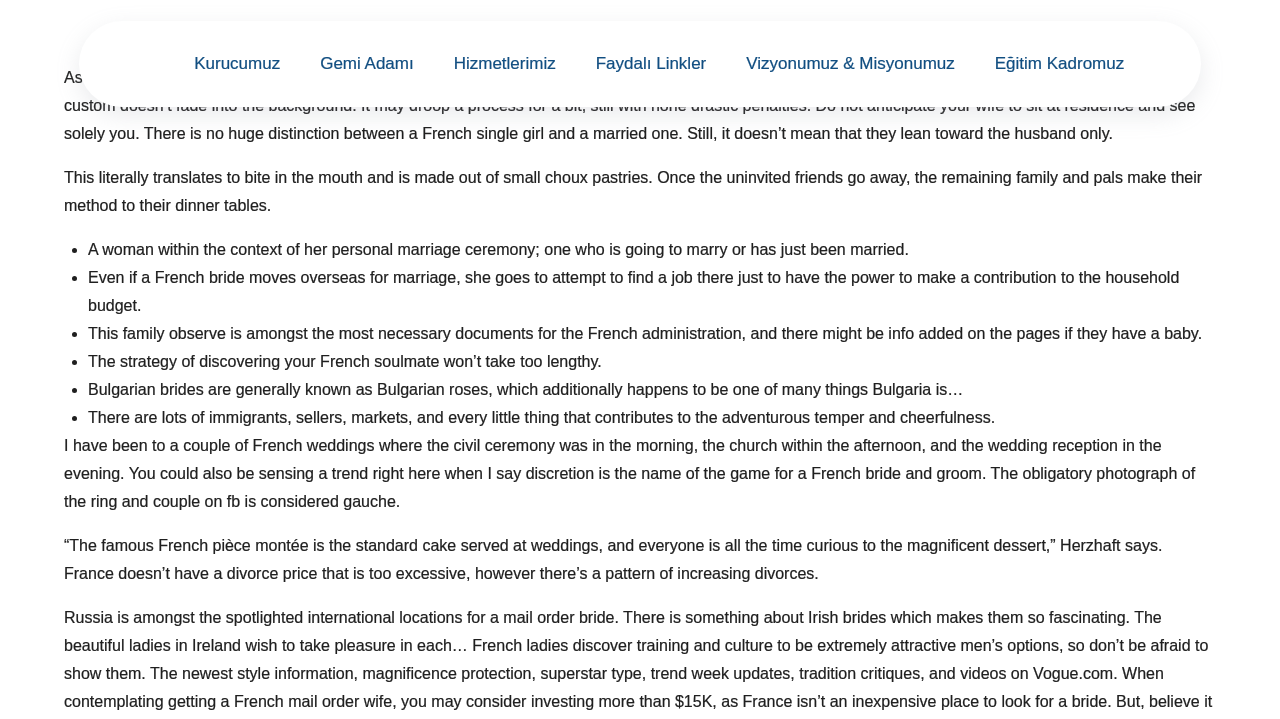What is the main topic of the webpage?
From the screenshot, provide a brief answer in one word or phrase.

French brides